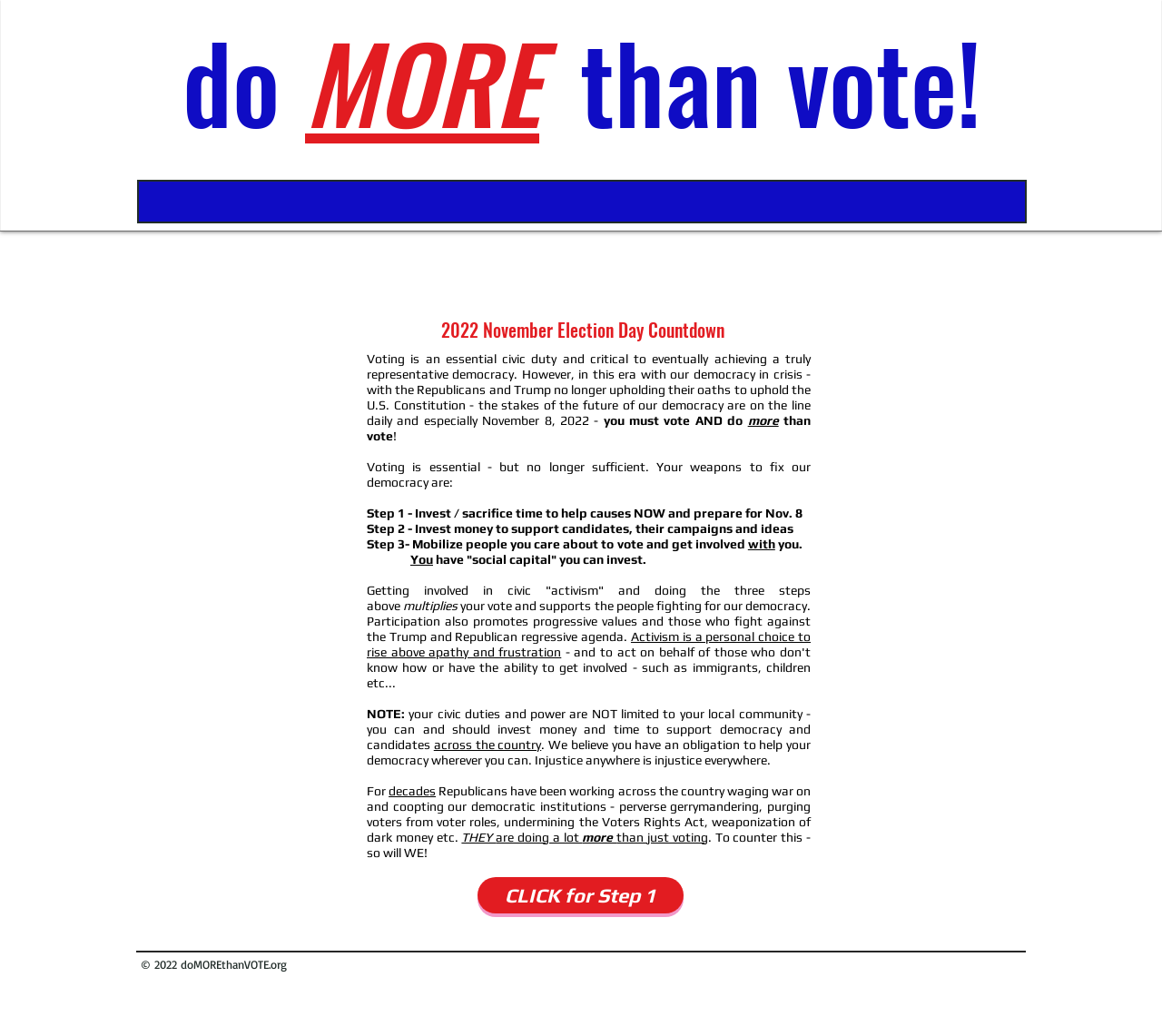How many steps are suggested to fix democracy?
Refer to the image and give a detailed response to the question.

The webpage suggests three steps to fix democracy: Step 1 - Invest/sacrifice time to help causes, Step 2 - Invest money to support candidates, and Step 3 - Mobilize people to vote and get involved.